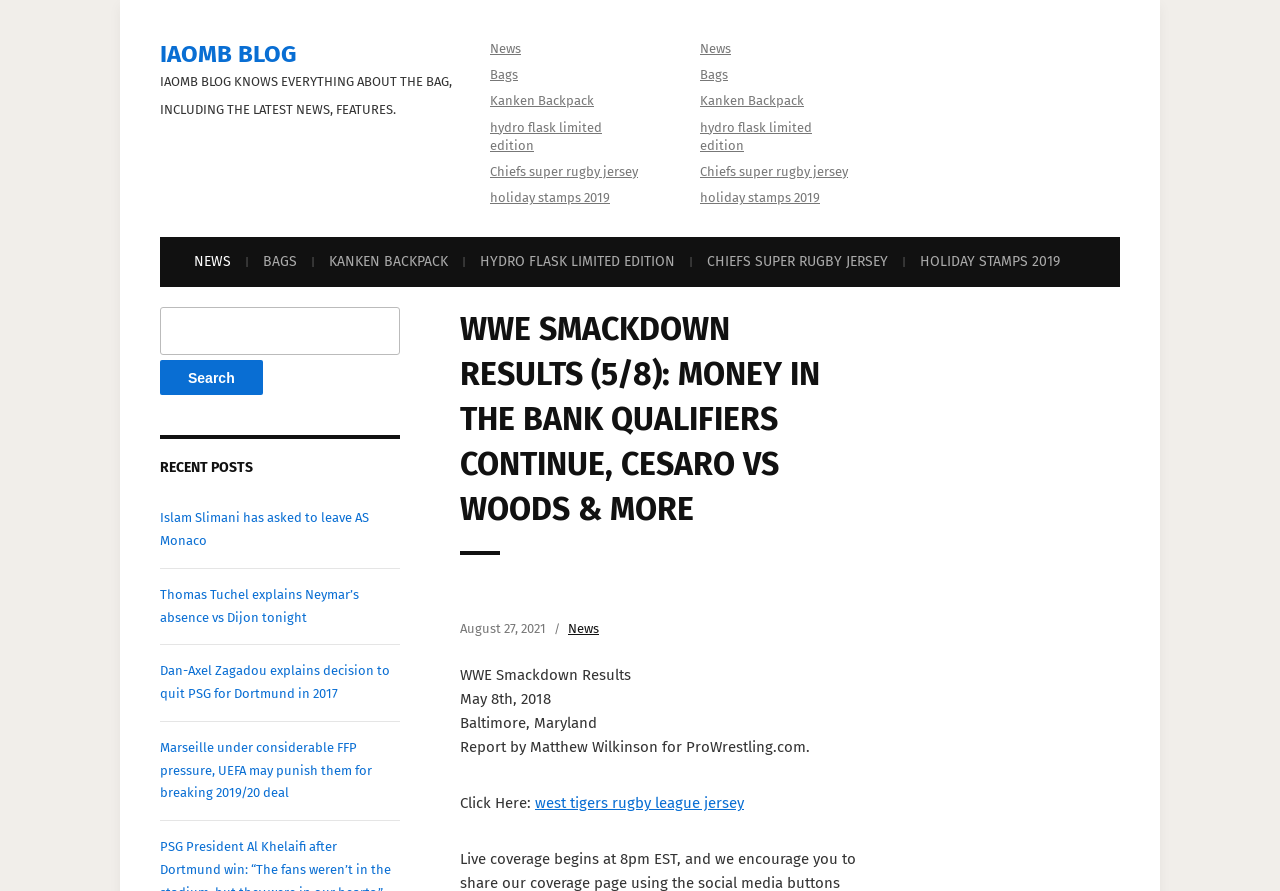Identify and provide the main heading of the webpage.

WWE SMACKDOWN RESULTS (5/8): MONEY IN THE BANK QUALIFIERS CONTINUE, CESARO VS WOODS & MORE